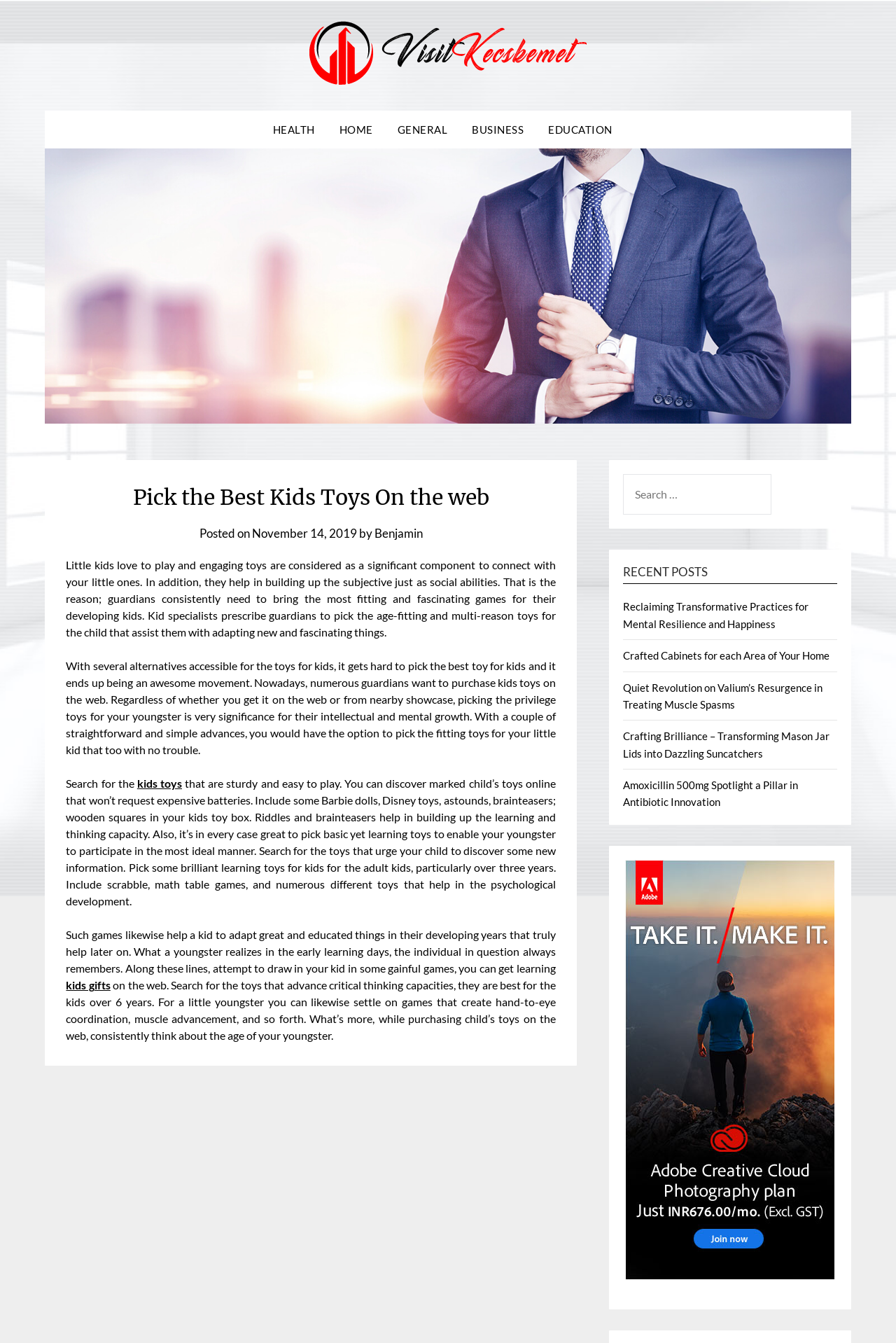Locate the bounding box coordinates of the segment that needs to be clicked to meet this instruction: "Search for something in the search box".

[0.696, 0.353, 0.861, 0.383]